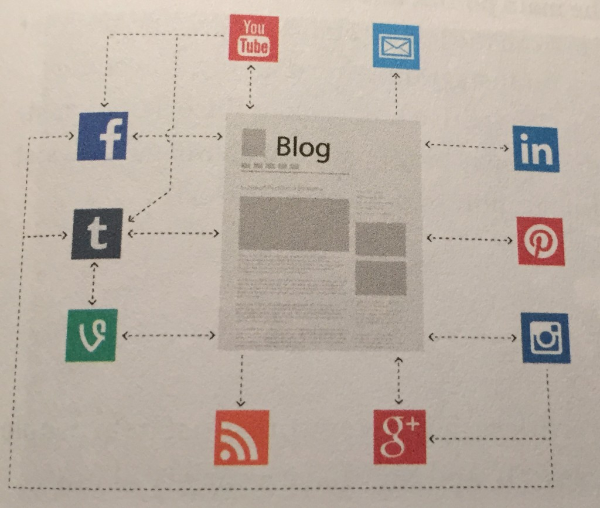What is the purpose of the connections between the blog and social media platforms?
Based on the image, provide your answer in one word or phrase.

To share and engage with diverse audience